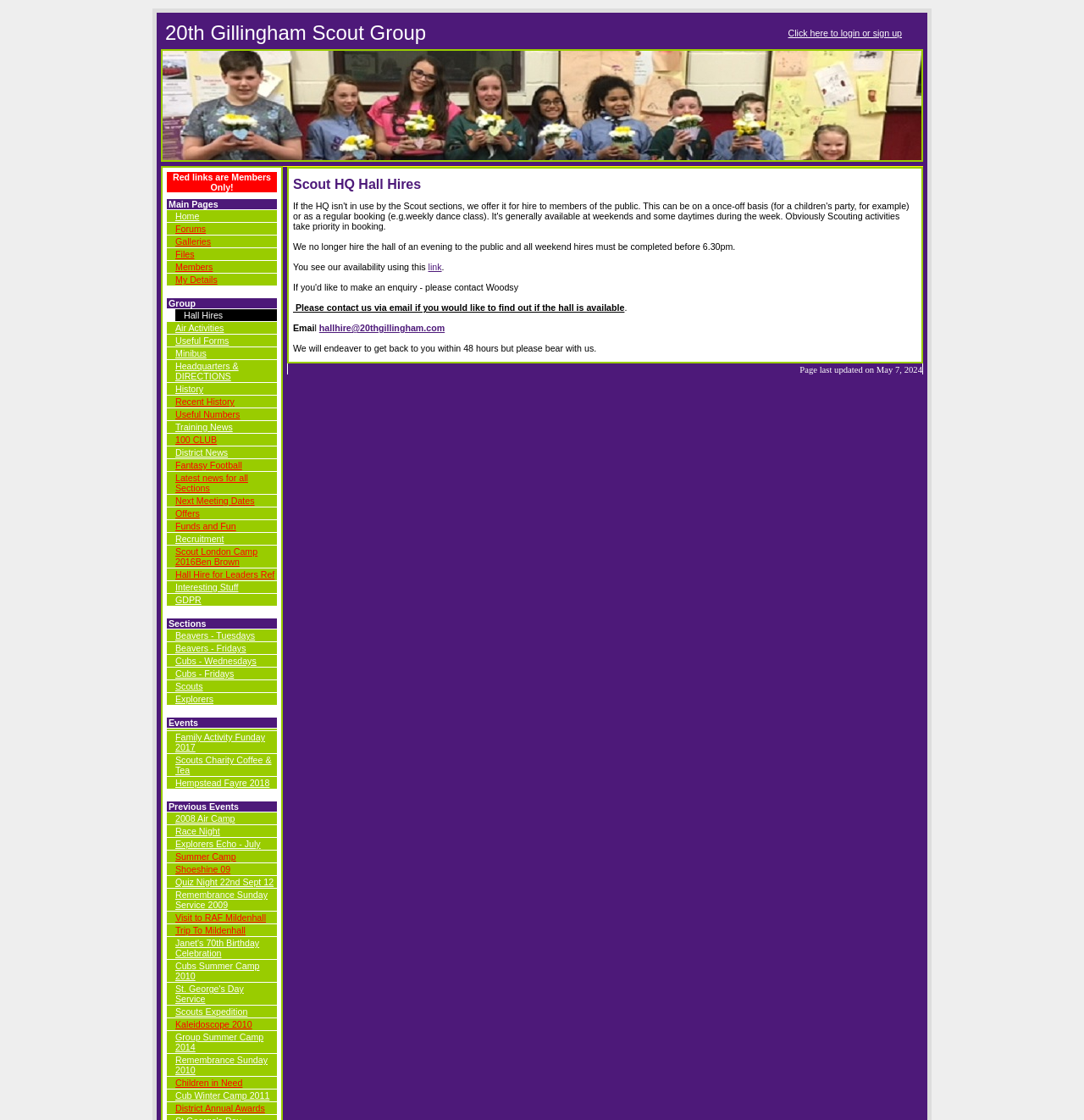Determine the bounding box coordinates of the UI element described below. Use the format (top-left x, top-left y, bottom-right x, bottom-right y) with floating point numbers between 0 and 1: District Annual Awards

[0.162, 0.985, 0.244, 0.994]